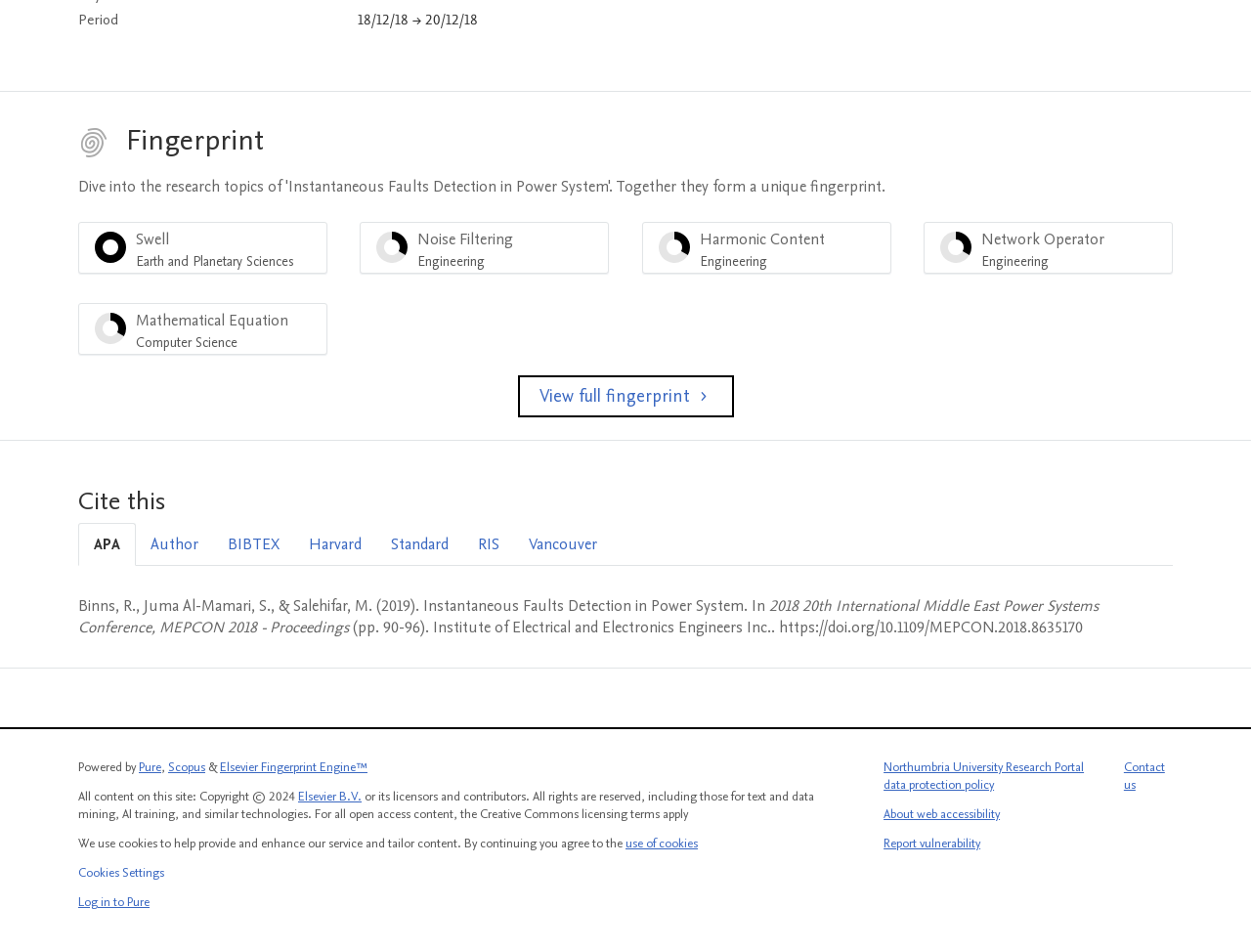Identify the bounding box coordinates of the region that needs to be clicked to carry out this instruction: "Log in to Pure". Provide these coordinates as four float numbers ranging from 0 to 1, i.e., [left, top, right, bottom].

[0.062, 0.939, 0.12, 0.957]